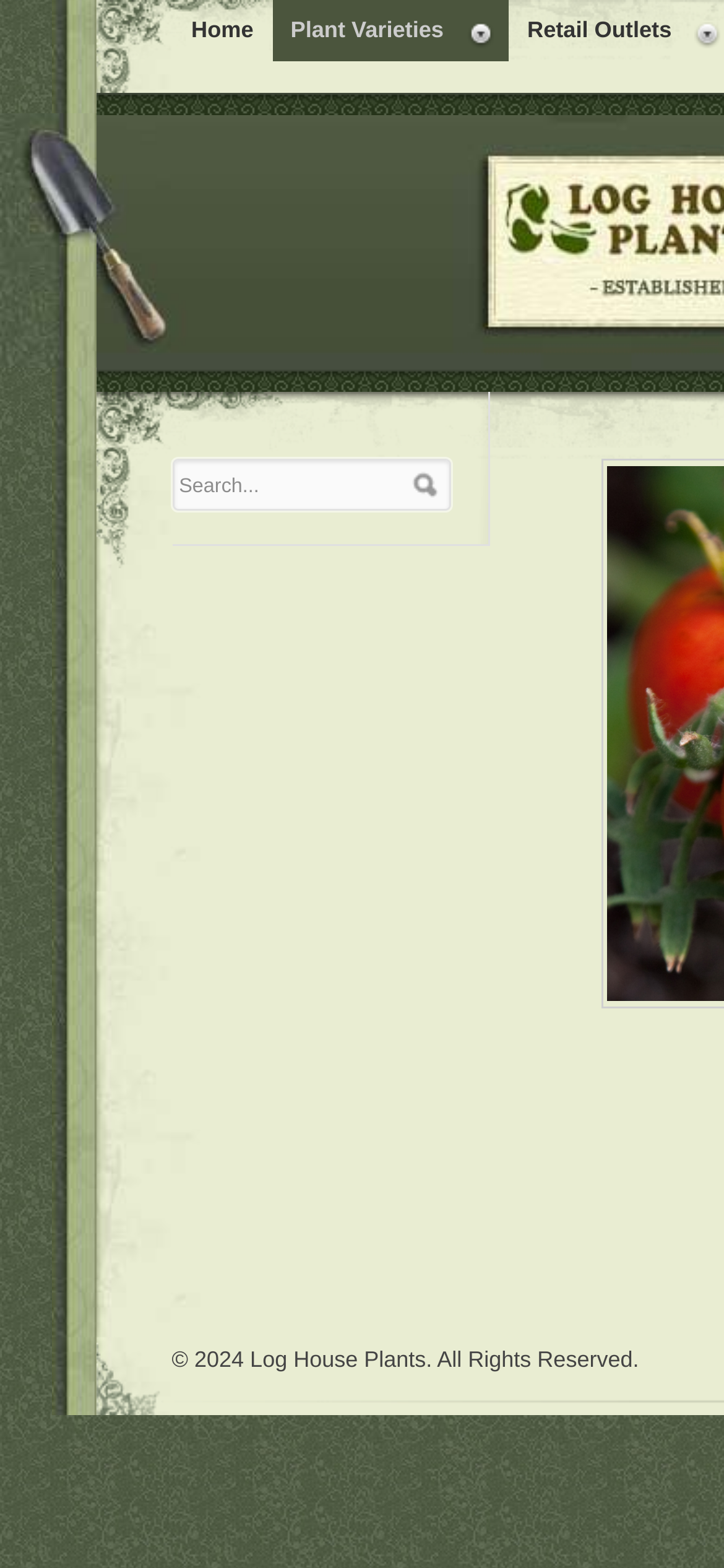Find the primary header on the webpage and provide its text.

Tomato ‘Legend’ Grafted Mighty ’Mato